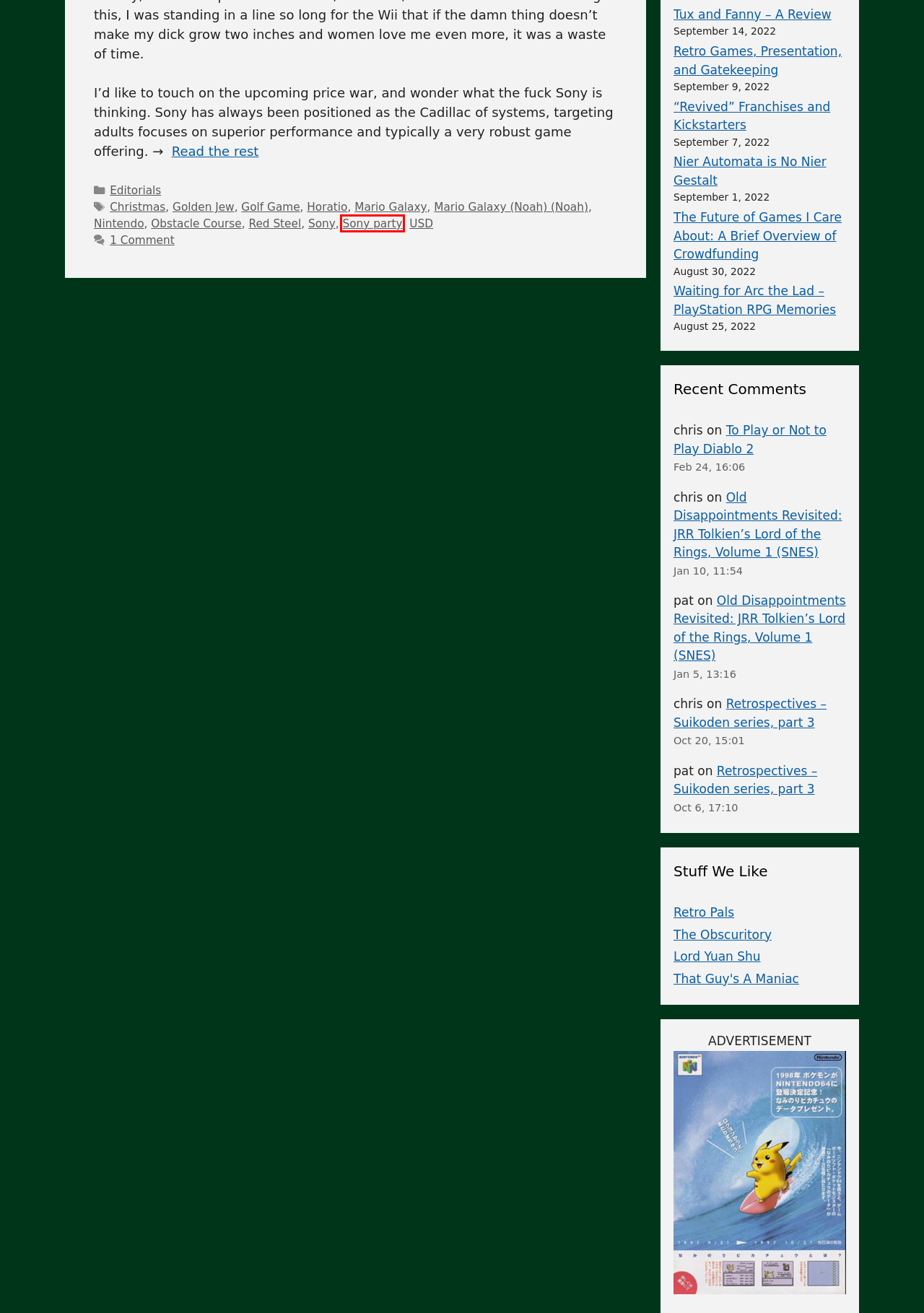Examine the screenshot of the webpage, which has a red bounding box around a UI element. Select the webpage description that best fits the new webpage after the element inside the red bounding box is clicked. Here are the choices:
A. Sony party – videolamer
B. Christmas – videolamer
C. The Future of Games I Care About: A Brief Overview of Crowdfunding – videolamer
D. Retro Games, Presentation, and Gatekeeping – videolamer
E. Golden Jew – videolamer
F. Mario Galaxy – videolamer
G. Obstacle Course – videolamer
H. Nintendo – videolamer

A